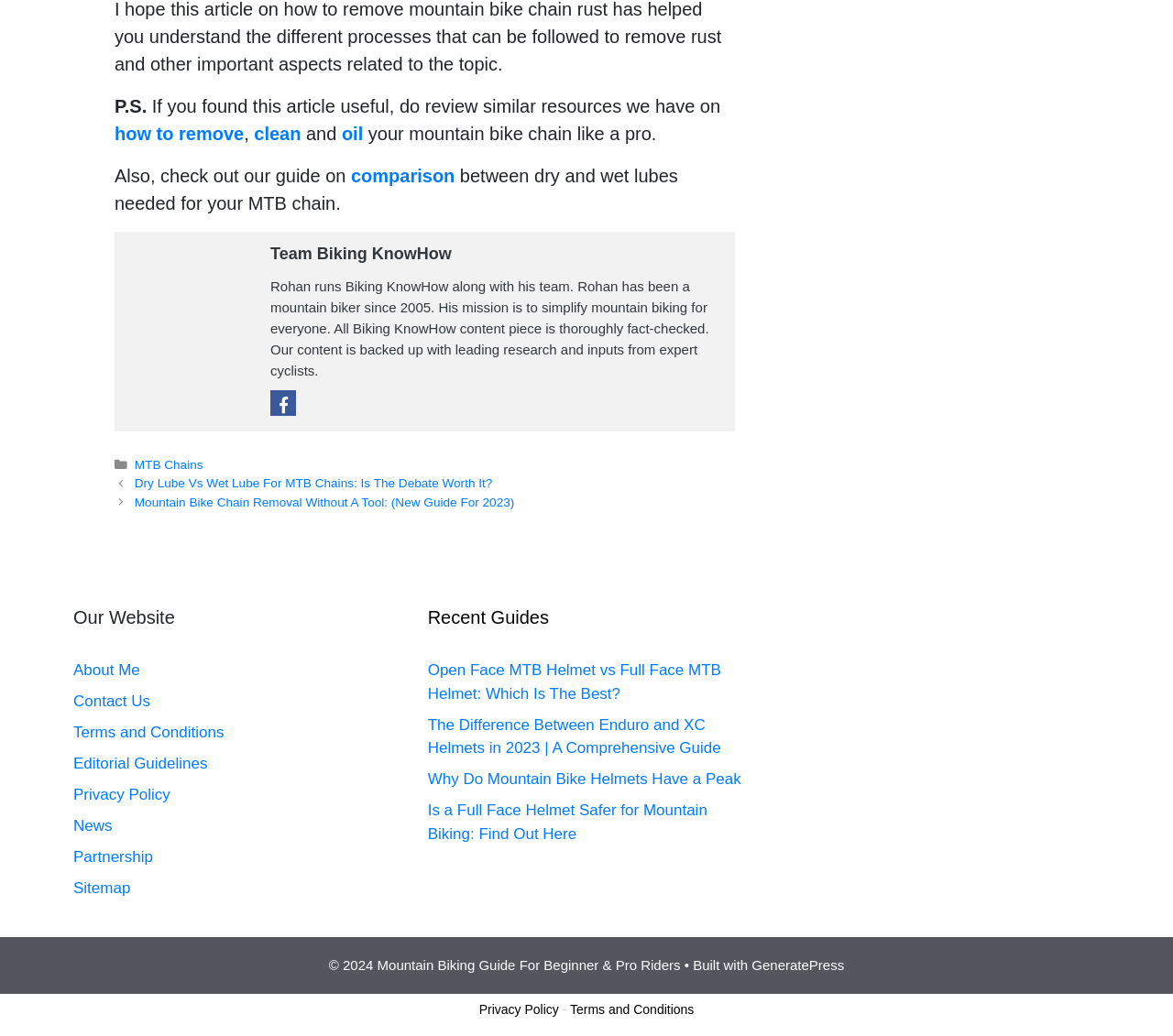Please identify the bounding box coordinates of the element's region that needs to be clicked to fulfill the following instruction: "read about 'Team Biking KnowHow'". The bounding box coordinates should consist of four float numbers between 0 and 1, i.e., [left, top, right, bottom].

[0.23, 0.237, 0.385, 0.253]